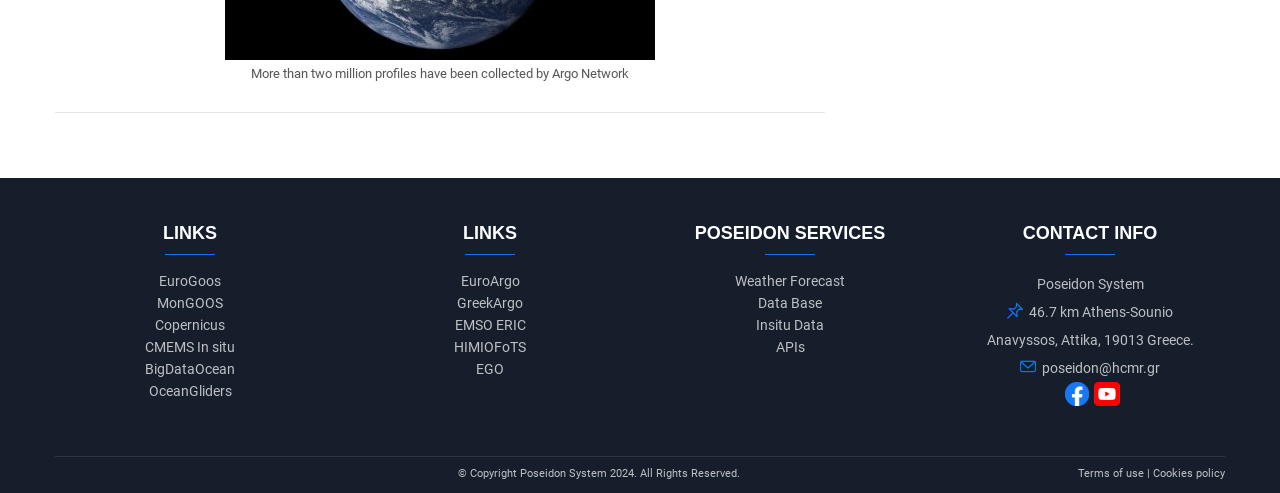Please specify the bounding box coordinates of the element that should be clicked to execute the given instruction: 'Click on EuroGoos link'. Ensure the coordinates are four float numbers between 0 and 1, expressed as [left, top, right, bottom].

[0.124, 0.554, 0.173, 0.586]